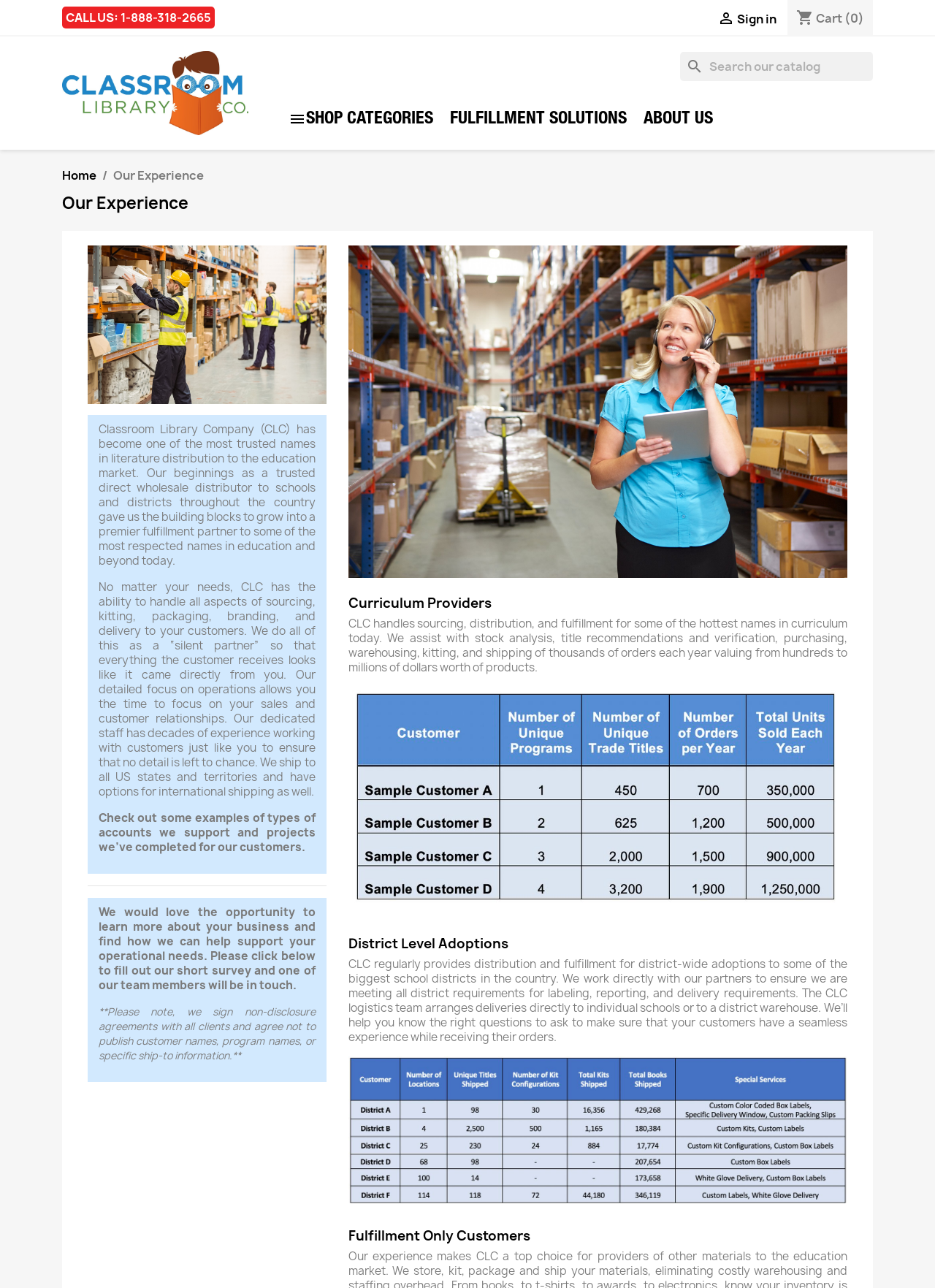Given the element description  Sign in, specify the bounding box coordinates of the corresponding UI element in the format (top-left x, top-left y, bottom-right x, bottom-right y). All values must be between 0 and 1.

[0.767, 0.008, 0.83, 0.021]